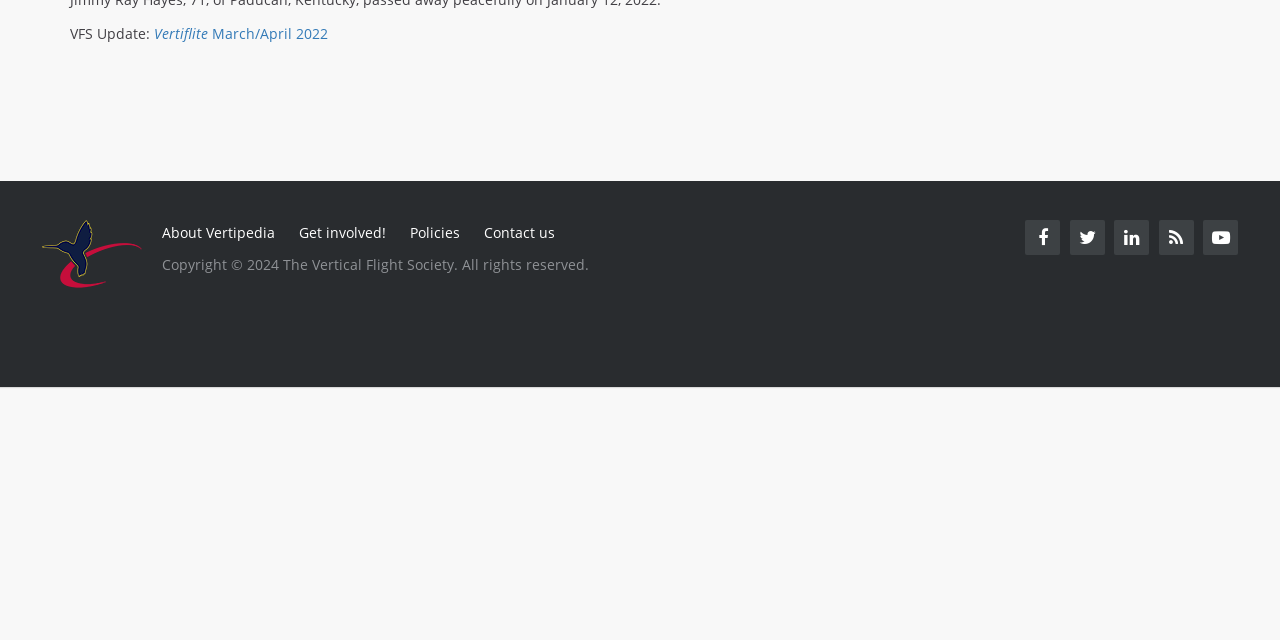Given the element description, predict the bounding box coordinates in the format (top-left x, top-left y, bottom-right x, bottom-right y). Make sure all values are between 0 and 1. Here is the element description: Vertiflite March/April 2022

[0.12, 0.037, 0.256, 0.067]